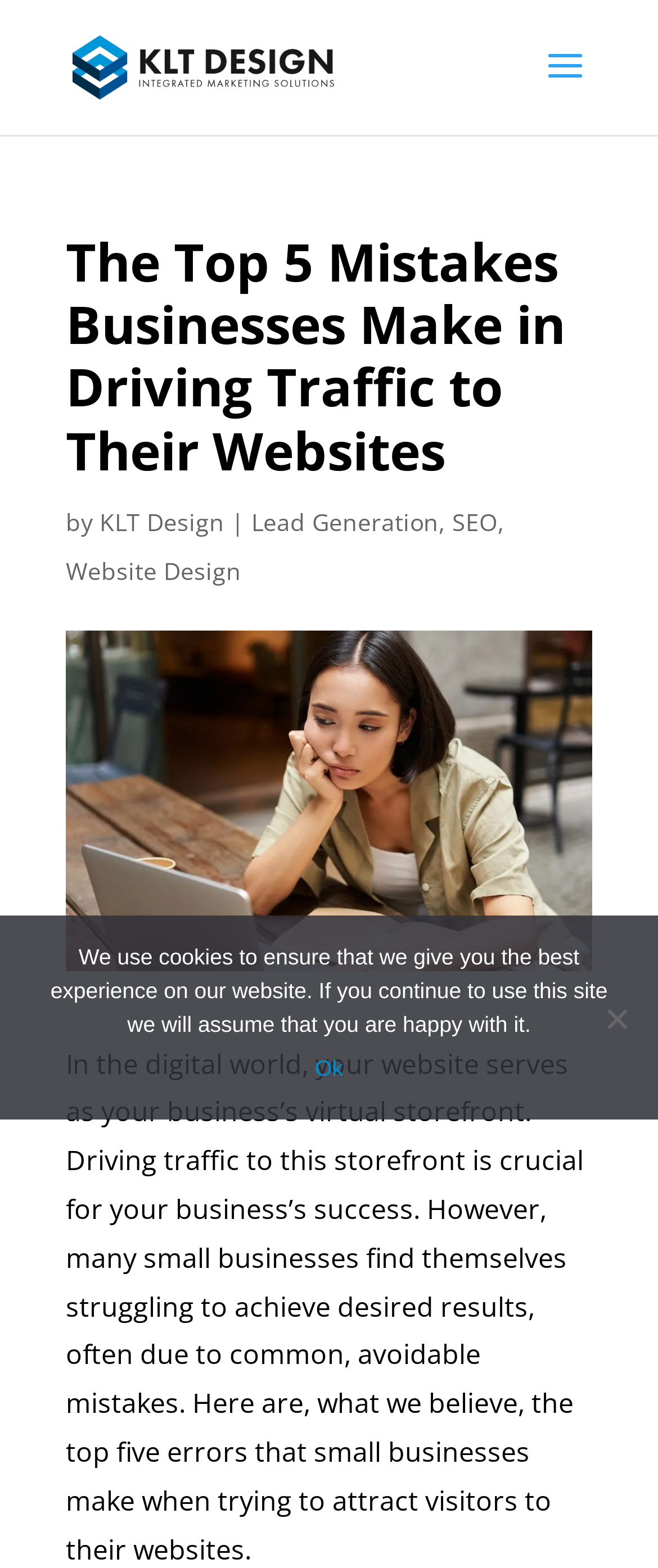Determine the bounding box for the UI element described here: "Lead Generation".

[0.382, 0.322, 0.667, 0.343]